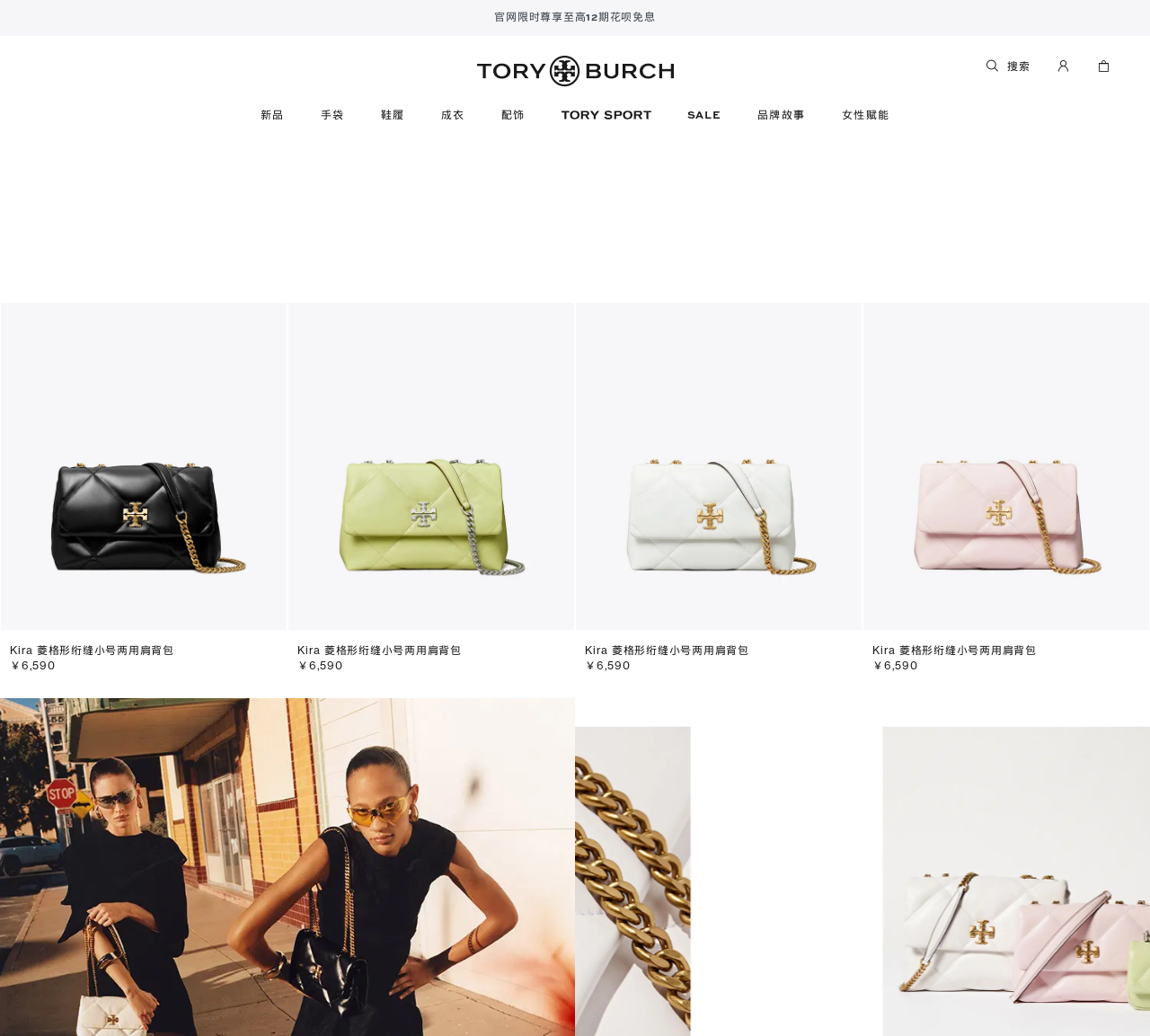Highlight the bounding box coordinates of the element you need to click to perform the following instruction: "Click on the 'Contact Us' link."

None